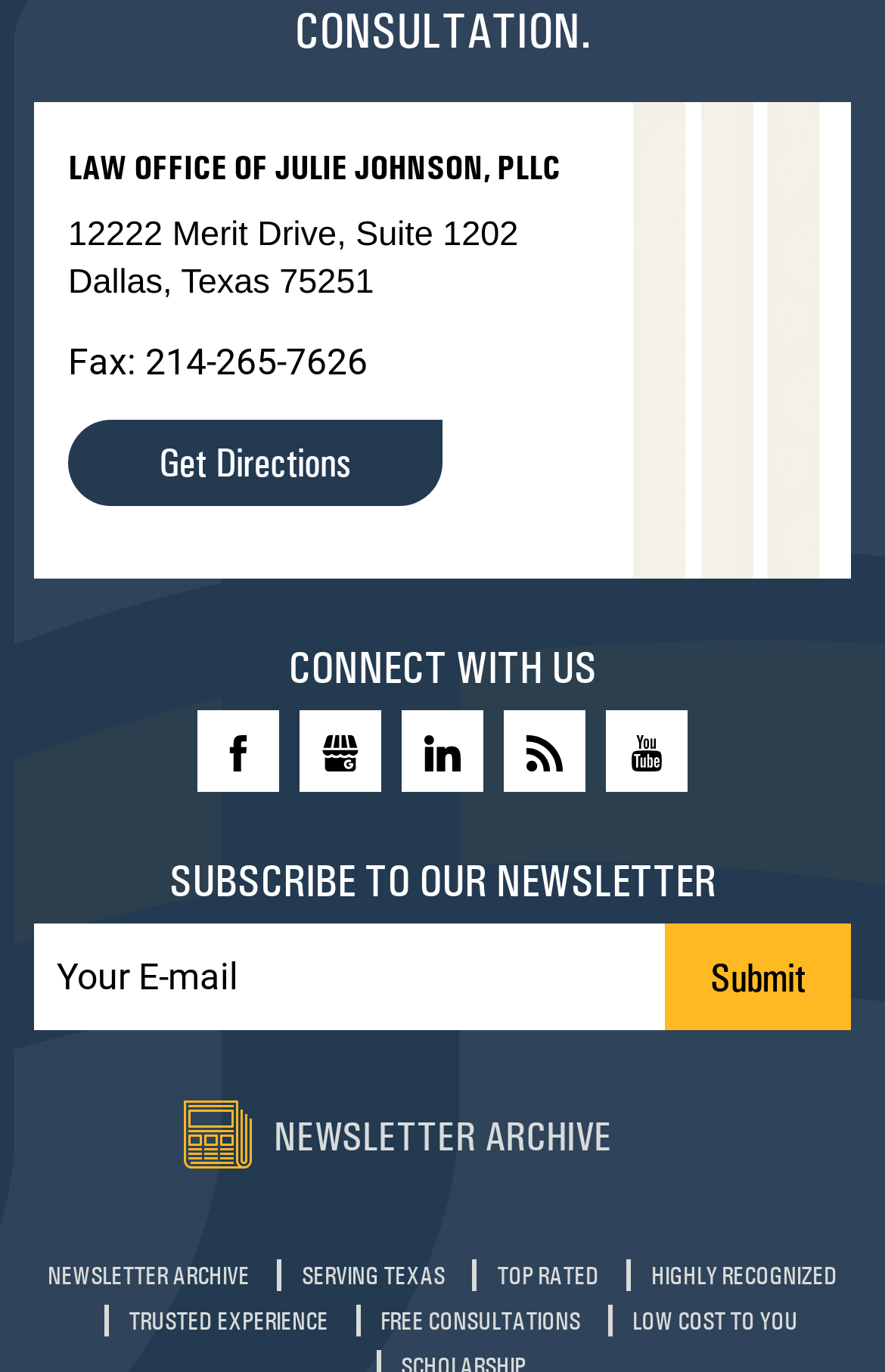Can you pinpoint the bounding box coordinates for the clickable element required for this instruction: "Subscribe to the newsletter"? The coordinates should be four float numbers between 0 and 1, i.e., [left, top, right, bottom].

[0.751, 0.674, 0.962, 0.751]